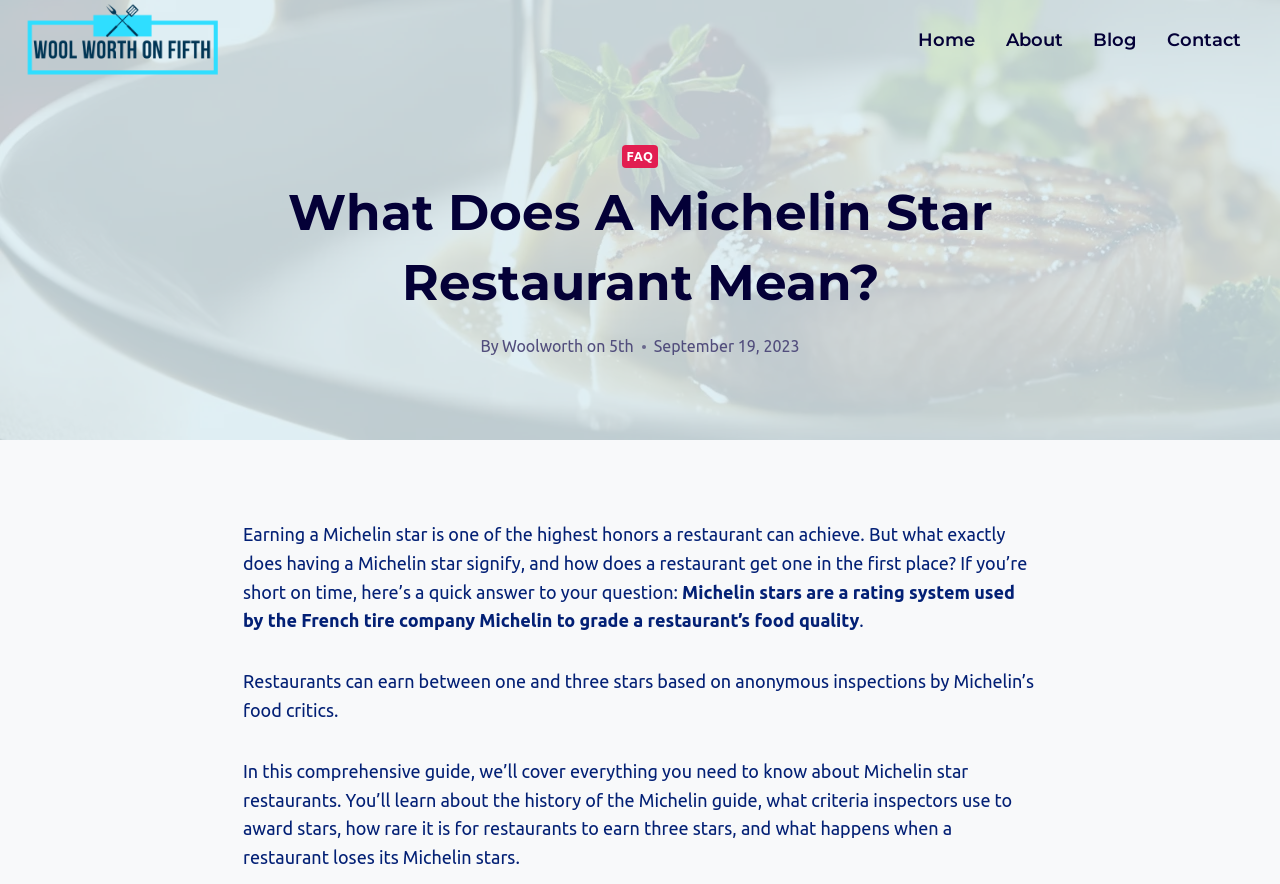Illustrate the webpage thoroughly, mentioning all important details.

The webpage is about explaining what a Michelin star restaurant means. At the top left, there is a link to "Woolworth on 5th" accompanied by an image with the same name. Below this, there is a primary navigation menu with four links: "Home", "About", "Blog", and "Contact", aligned horizontally across the top of the page.

In the main content area, there is a header section with a link to "FAQ" on the right side. The title of the page, "What Does A Michelin Star Restaurant Mean?", is displayed prominently in the center. Below the title, there is a byline with the text "By" followed by a link to "Woolworth on 5th". The date "September 19, 2023" is displayed to the right of the byline.

The main content of the page is divided into several paragraphs. The first paragraph provides a brief introduction to Michelin stars, explaining that earning a star is a high honor for a restaurant. The following paragraphs delve deeper into the topic, explaining what Michelin stars signify, how restaurants are awarded stars, and the criteria used by inspectors. The text is well-structured and easy to follow, with each paragraph building on the previous one to provide a comprehensive guide to Michelin star restaurants.